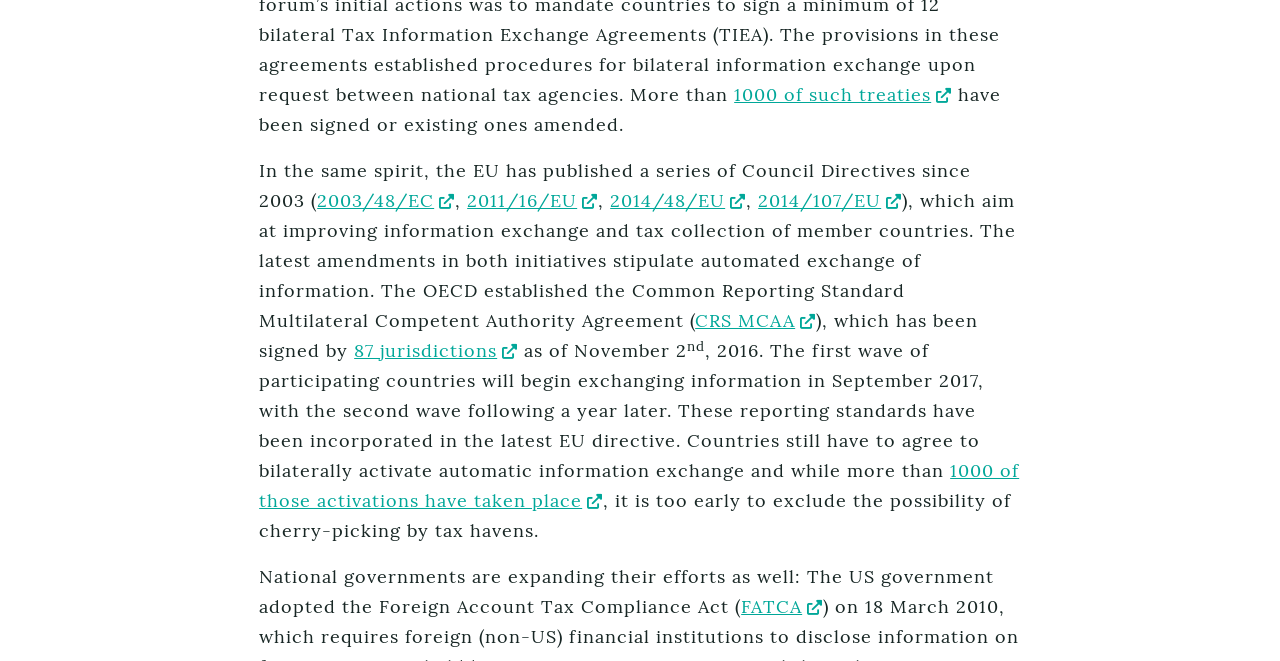How many jurisdictions have signed the CRS MCAA?
Based on the image, give a one-word or short phrase answer.

87